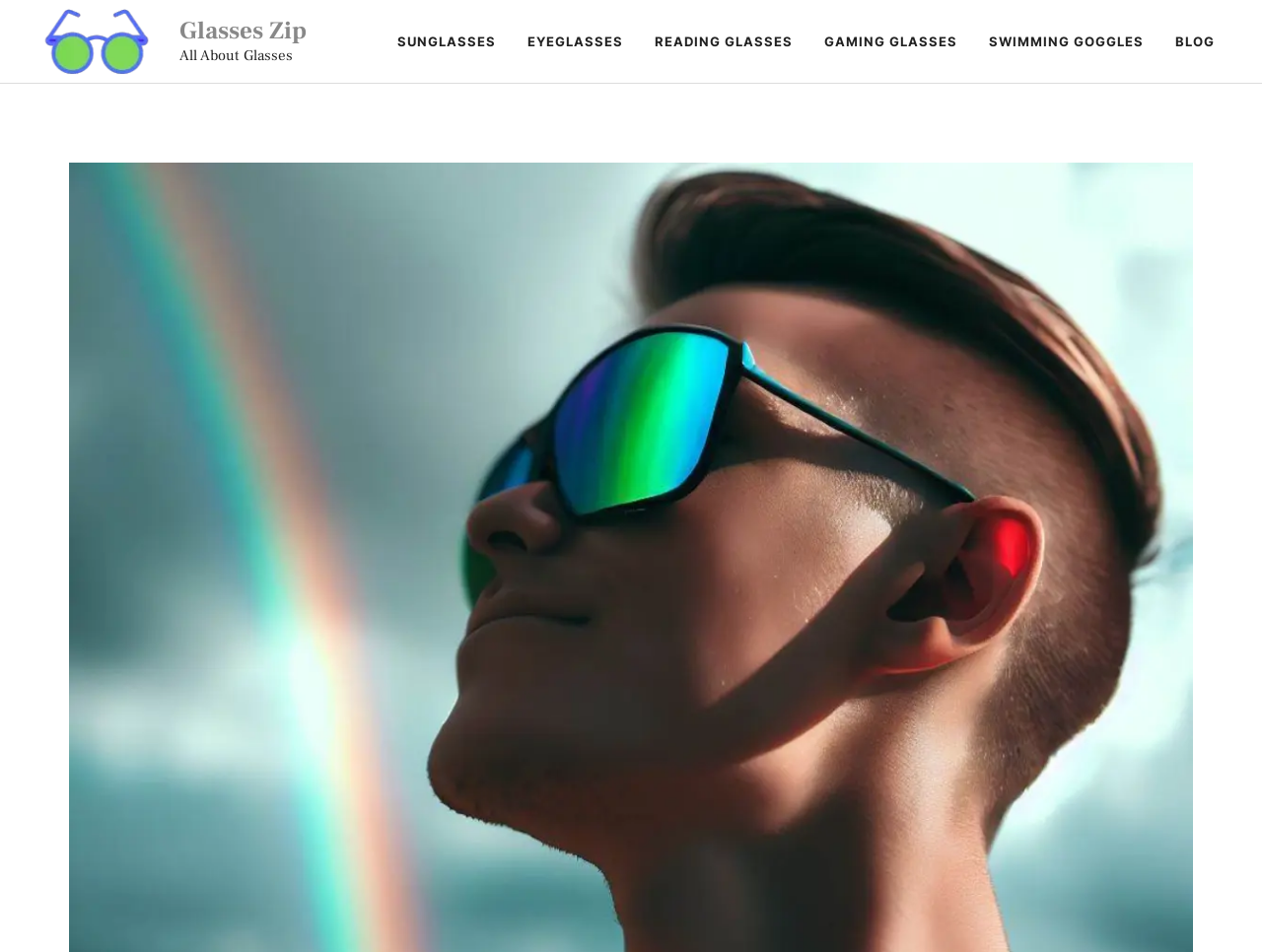What is the main category of products on this website?
Please provide a comprehensive and detailed answer to the question.

Based on the navigation menu, I can see that the website has categories such as SUNGLASSES, EYEGLASSES, READING GLASSES, GAMING GLASSES, and SWIMMING GOGGLES, which are all related to glasses.